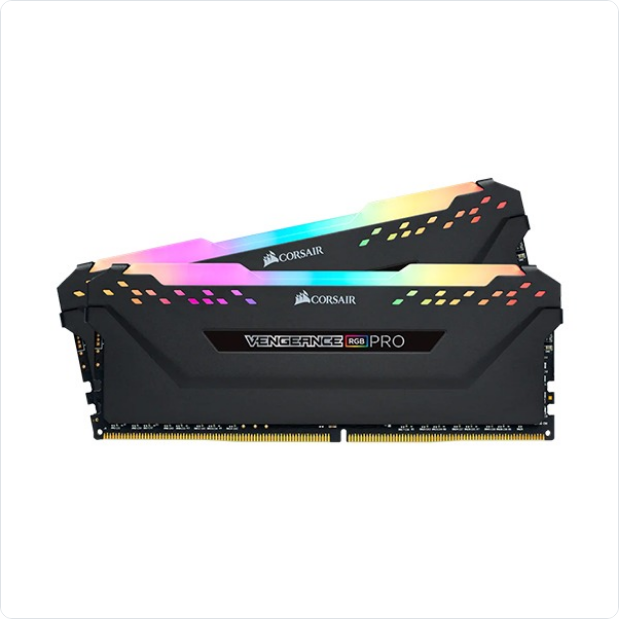Given the content of the image, can you provide a detailed answer to the question?
What is the speed of the memory kit?

The speed of the memory kit can be found in the caption, which mentions that the memory kit has a speed of 3600MHz, making it optimized for AMD Ryzen systems.